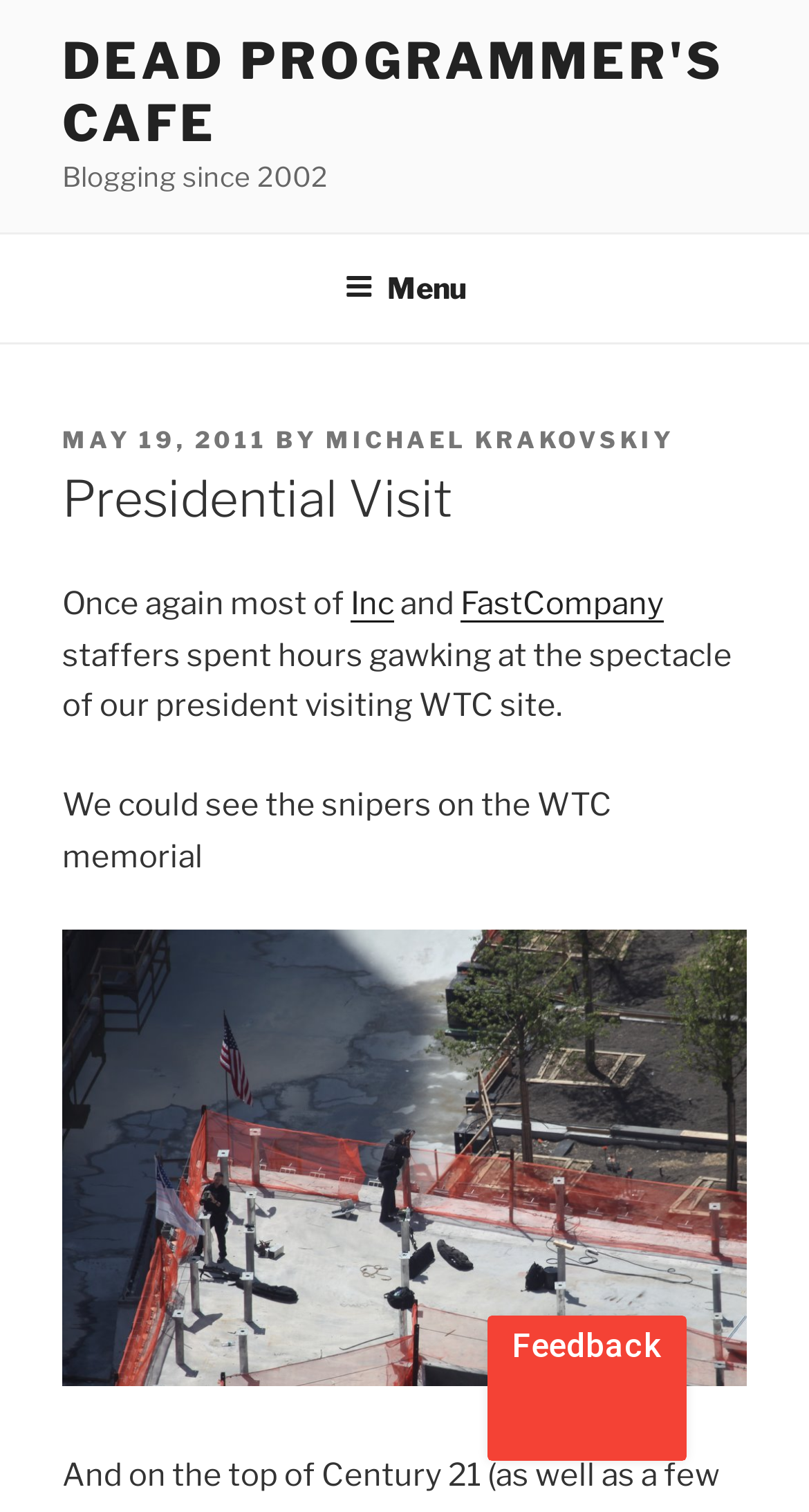Please reply to the following question using a single word or phrase: 
What is the date of the post?

MAY 19, 2011